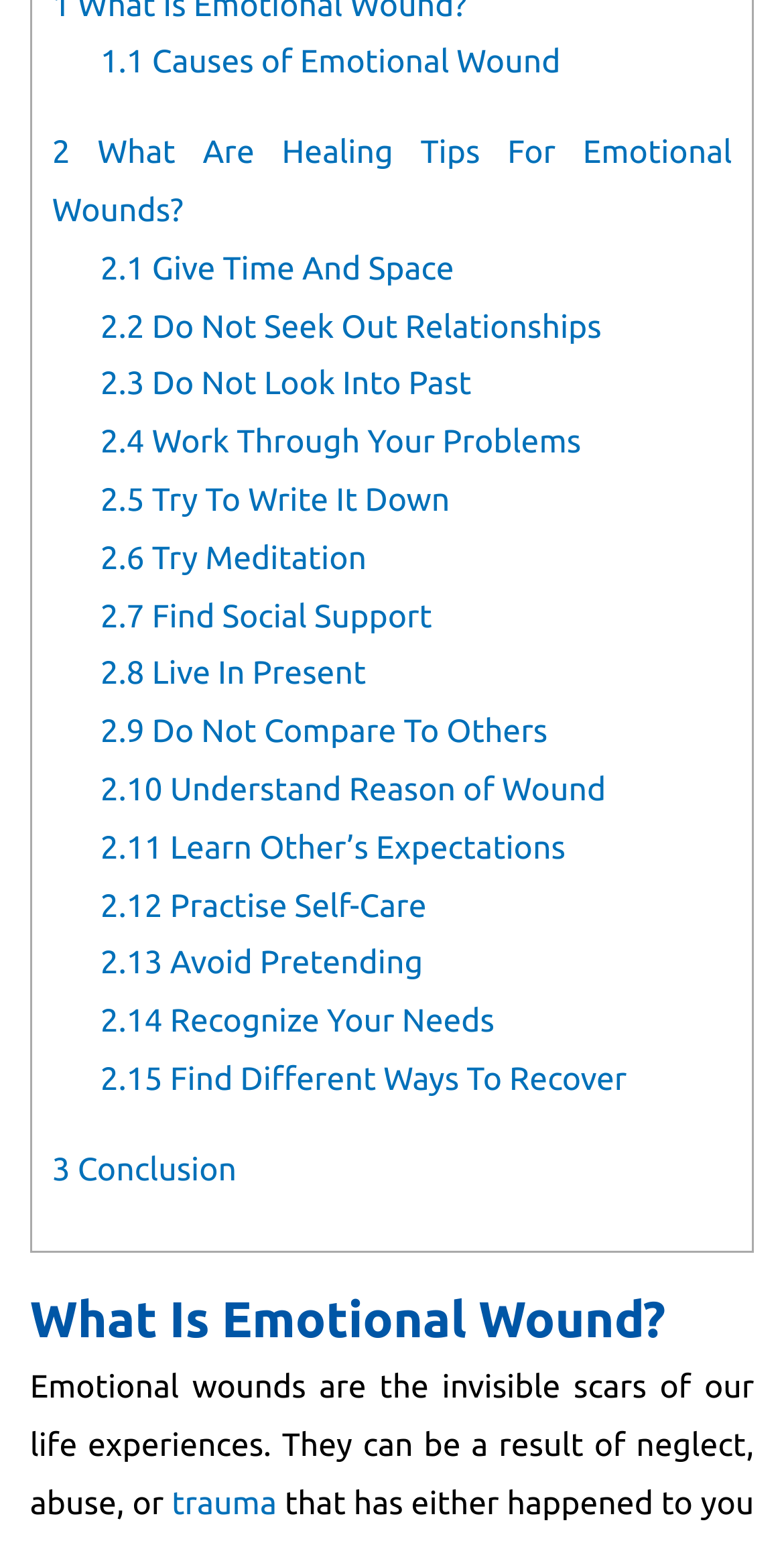Please answer the following query using a single word or phrase: 
How many sections are there in the webpage?

3